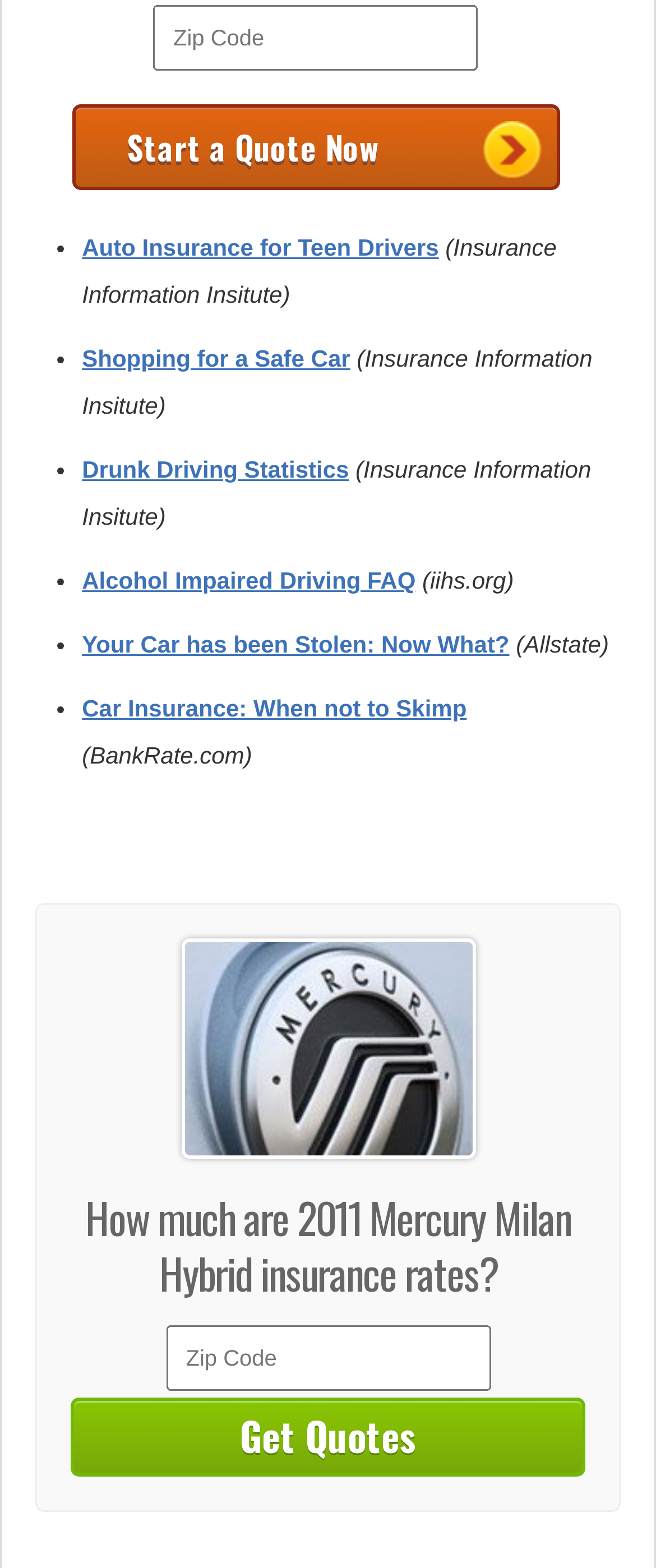Please respond to the question using a single word or phrase:
What is the call-to-action button below the 'Zip Code' textbox?

Get Quotes